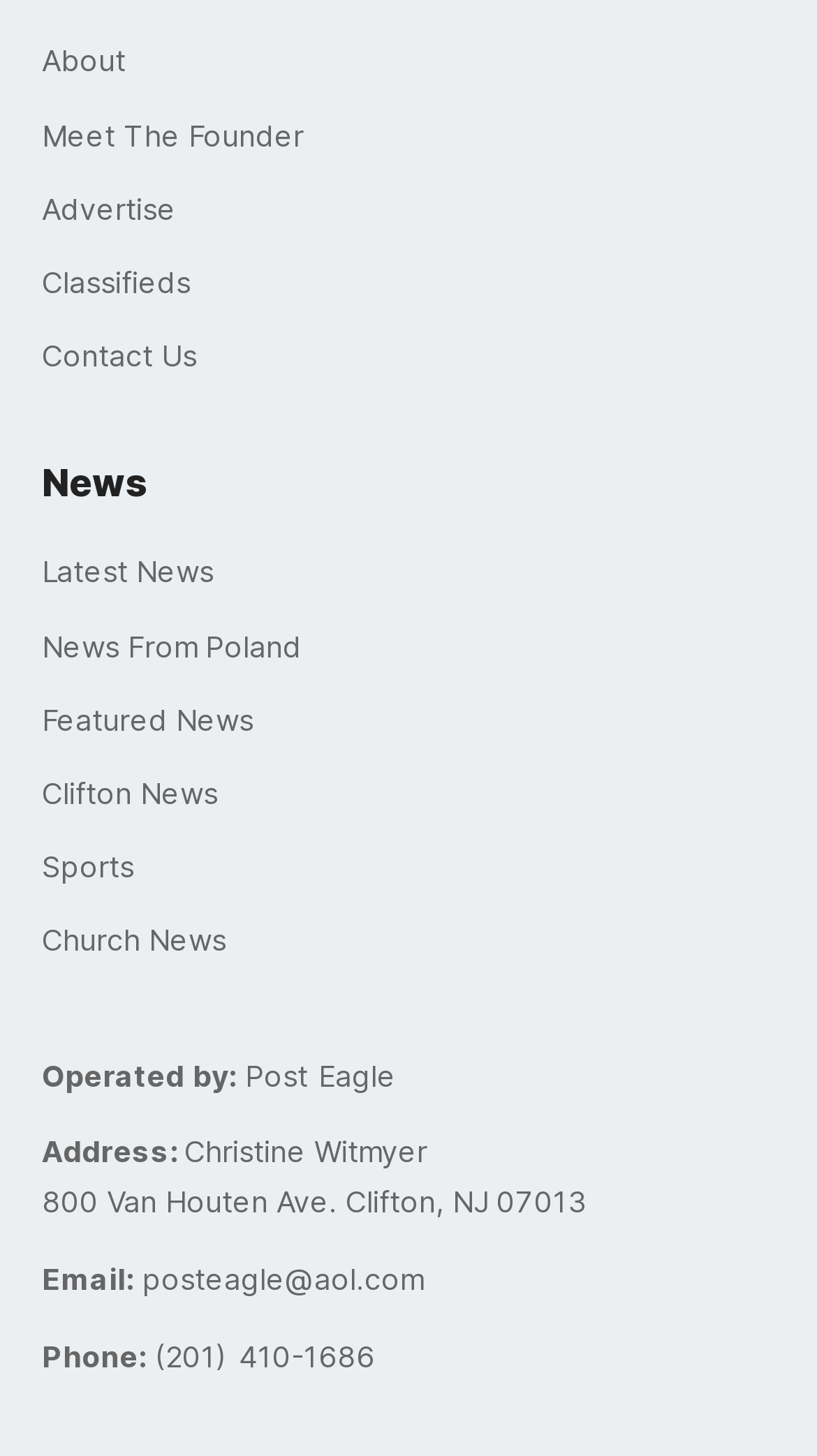Find the bounding box coordinates for the area you need to click to carry out the instruction: "Read Church News". The coordinates should be four float numbers between 0 and 1, indicated as [left, top, right, bottom].

[0.051, 0.628, 0.949, 0.664]